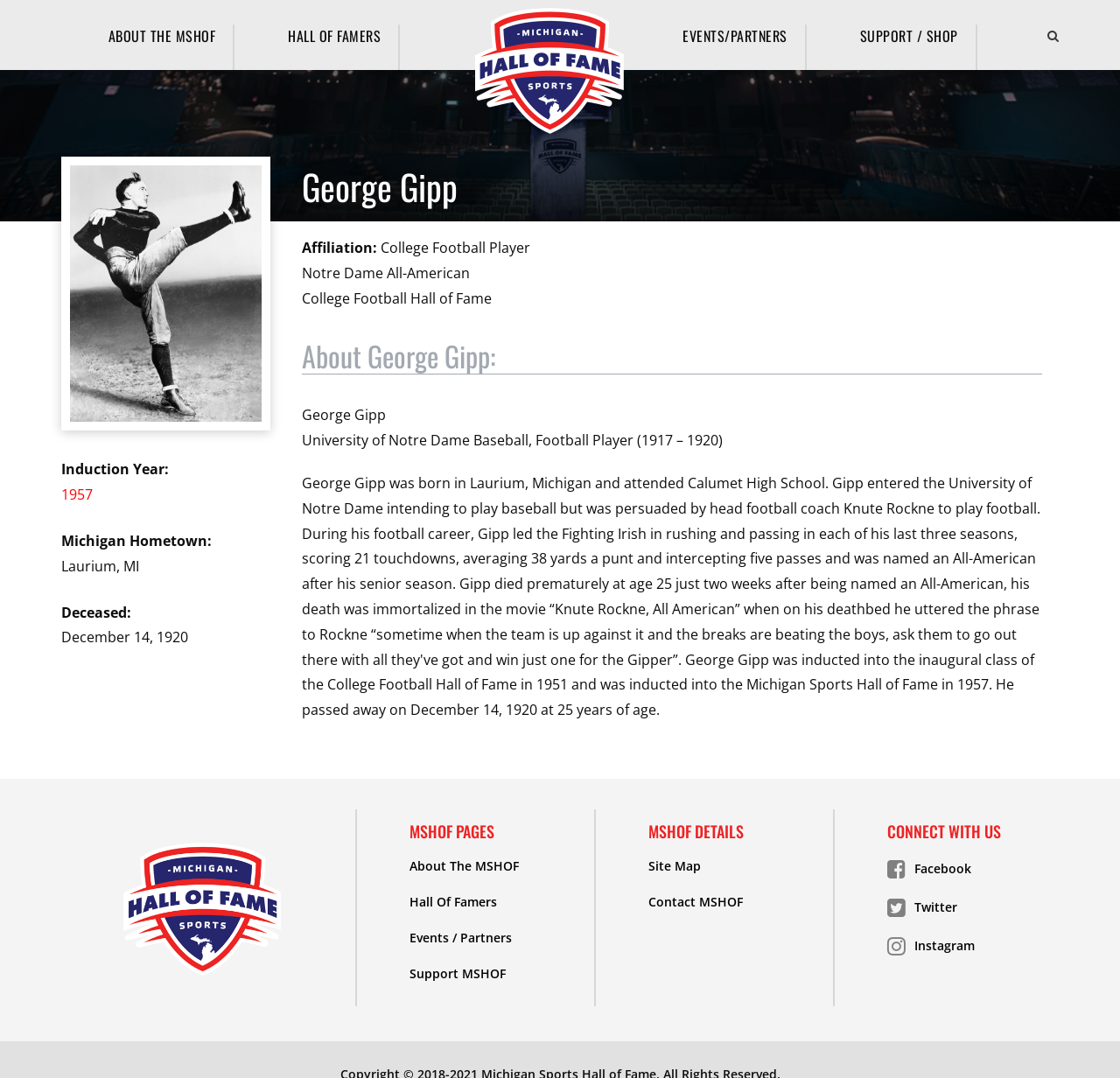Please give a concise answer to this question using a single word or phrase: 
What is the name of the person featured on this webpage?

George Gipp